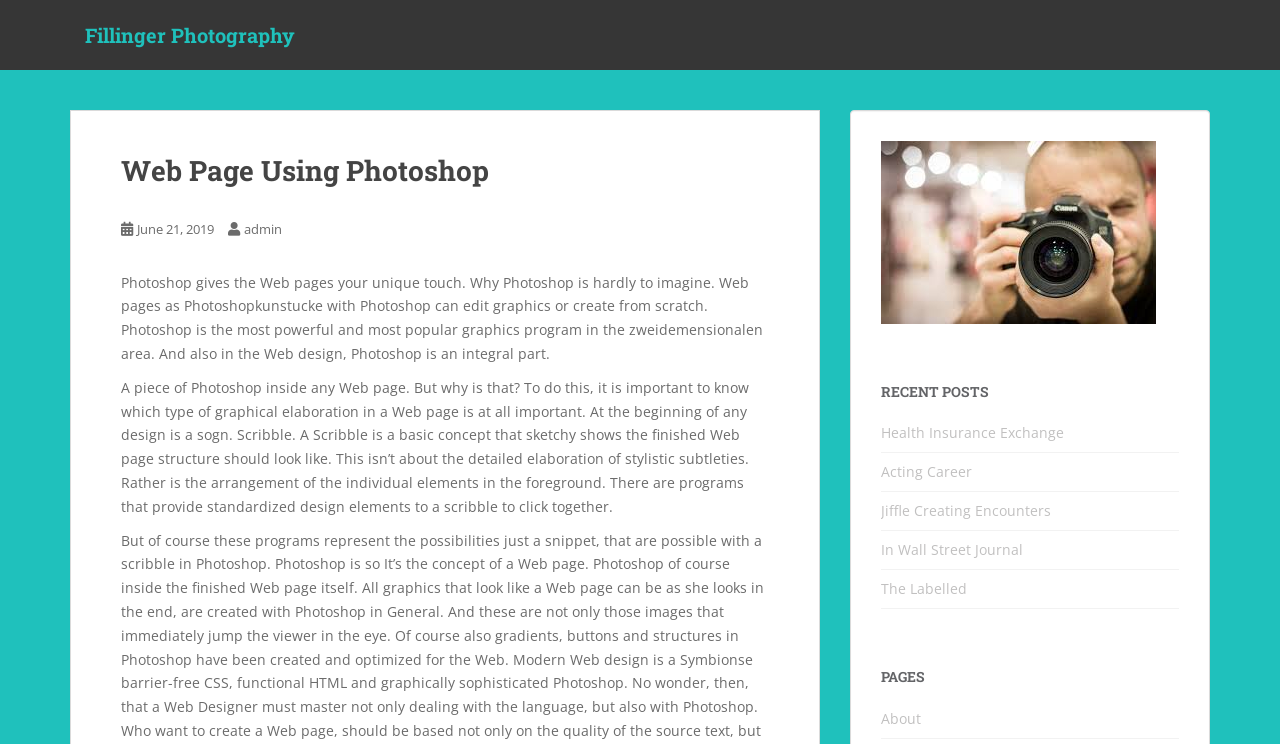Your task is to find and give the main heading text of the webpage.

Web Page Using Photoshop